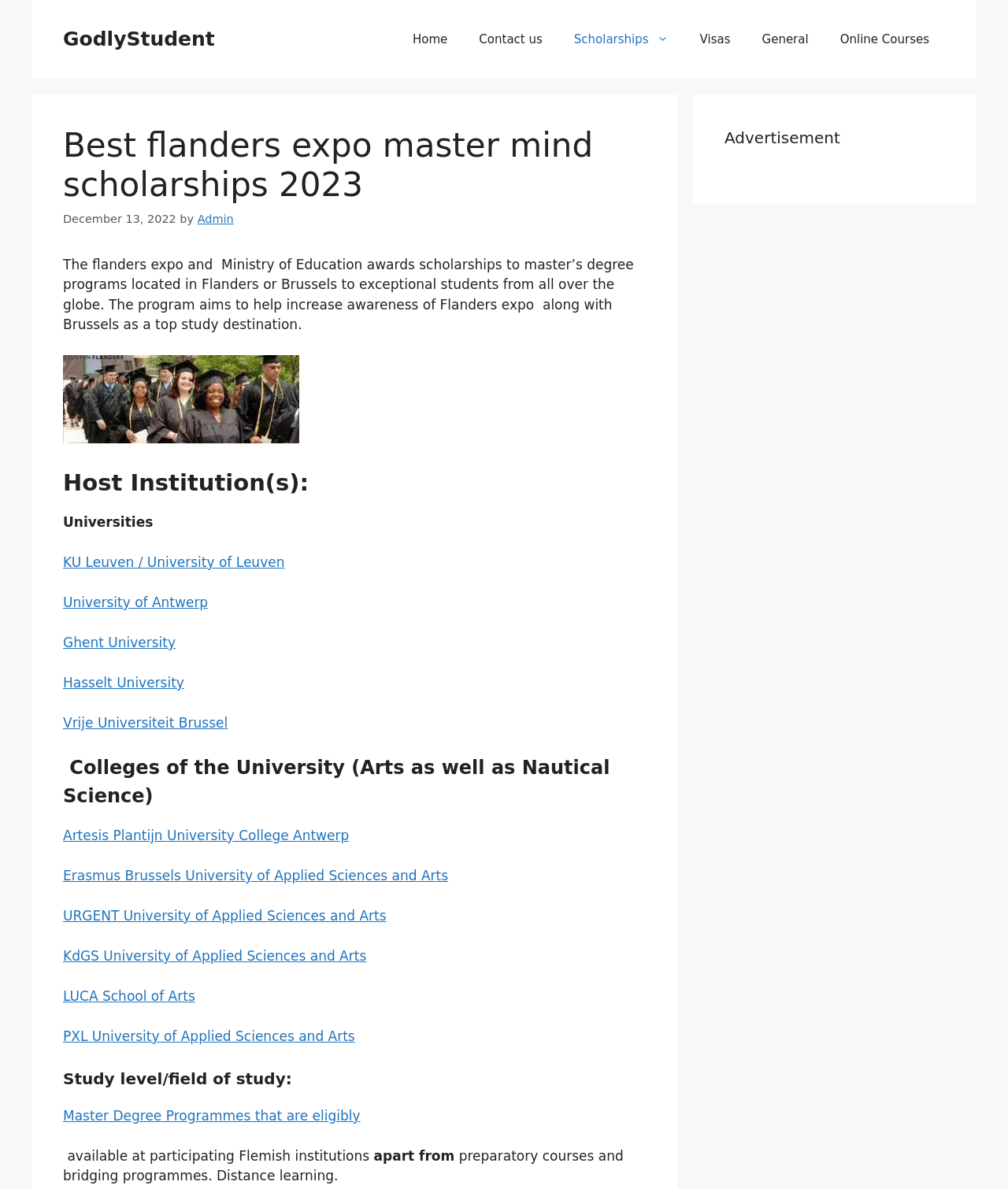Point out the bounding box coordinates of the section to click in order to follow this instruction: "Click on the 'Scholarships' link".

[0.554, 0.013, 0.679, 0.053]